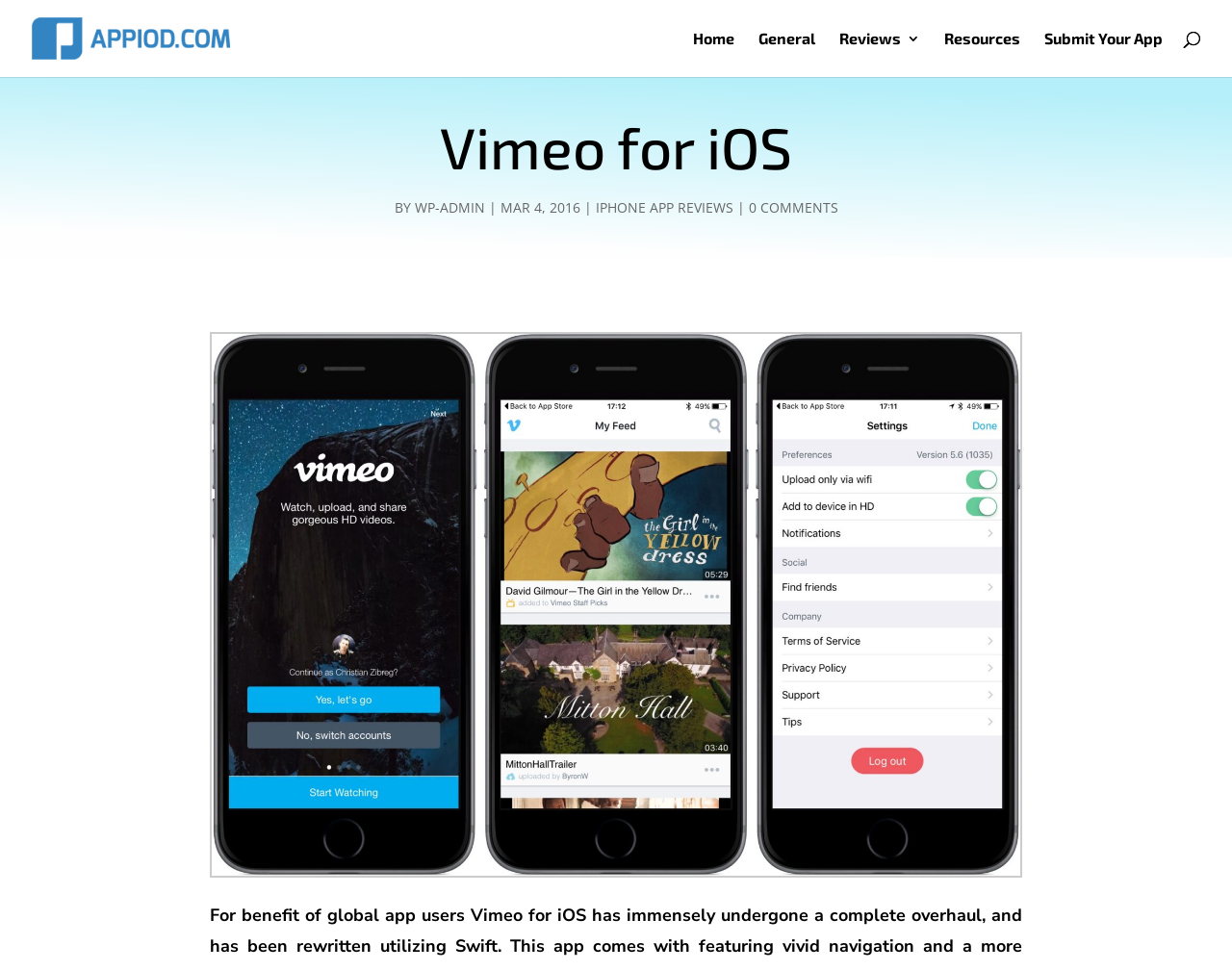Please identify the bounding box coordinates of the element I need to click to follow this instruction: "visit WP-ADMIN".

[0.336, 0.204, 0.393, 0.223]